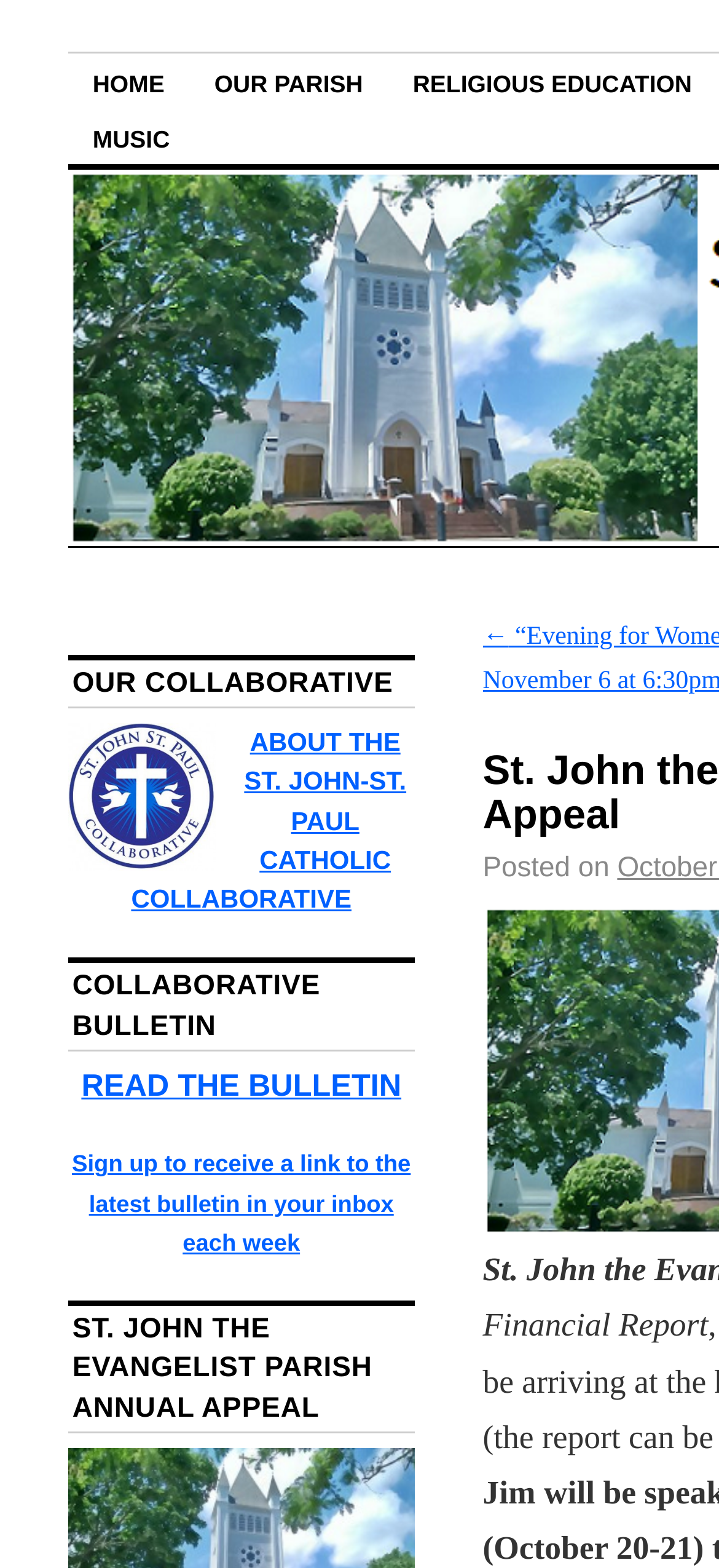Using the provided element description: "Our Parish", identify the bounding box coordinates. The coordinates should be four floats between 0 and 1 in the order [left, top, right, bottom].

[0.265, 0.035, 0.538, 0.07]